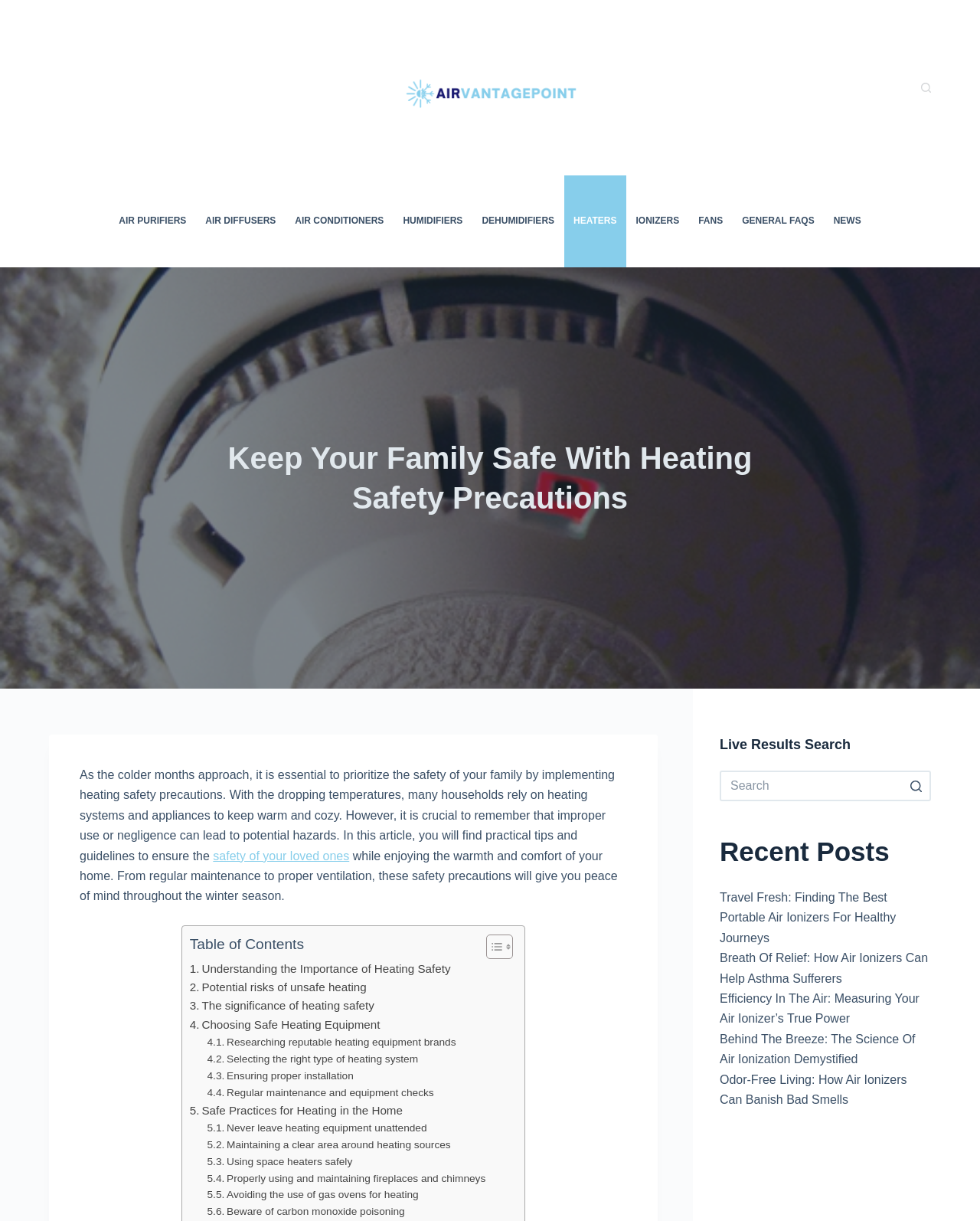What type of equipment is mentioned in the webpage?
Using the image, elaborate on the answer with as much detail as possible.

The webpage mentions heating systems and appliances, such as heaters, space heaters, and fireplaces, which are discussed in the context of heating safety precautions.